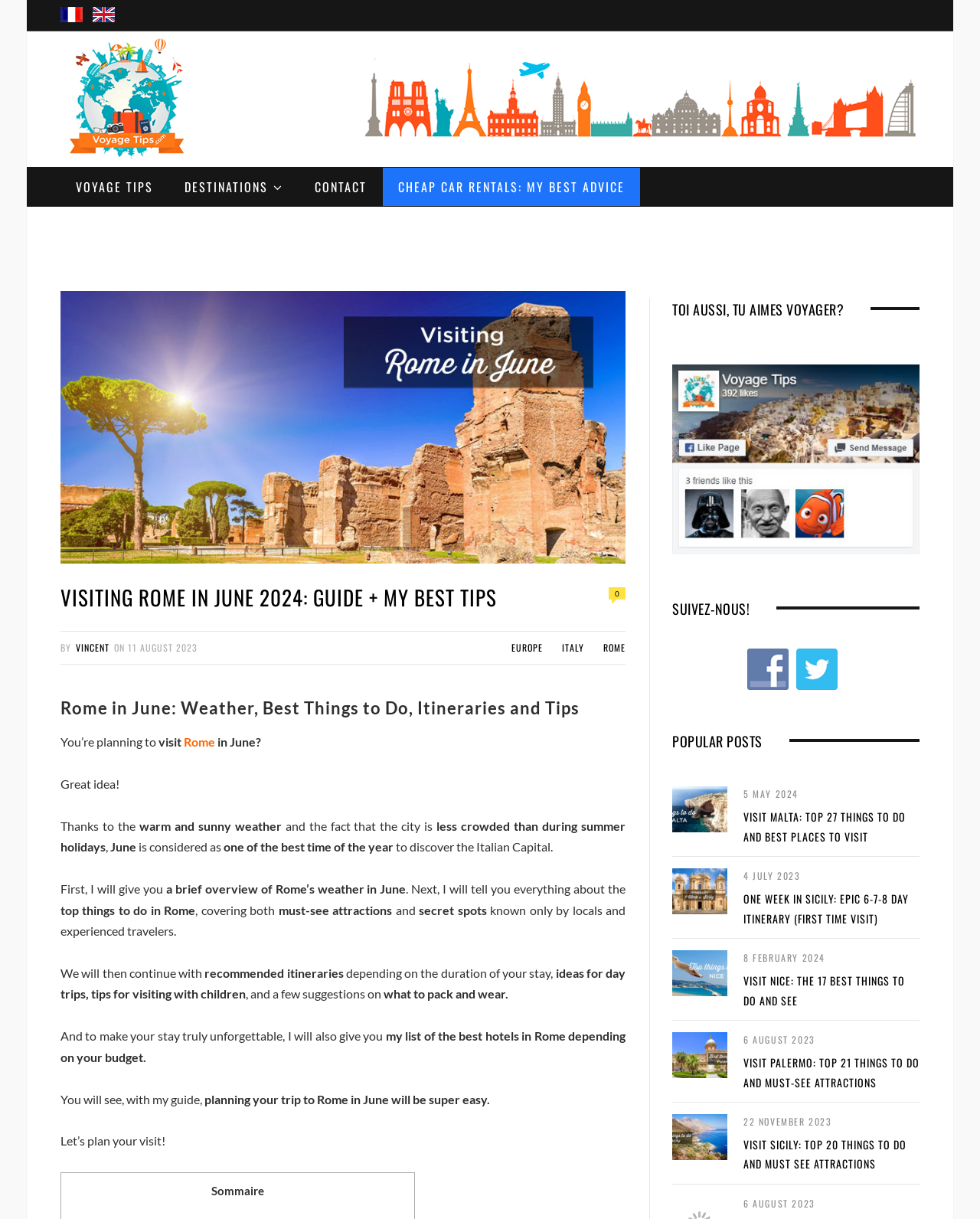What is the author's name?
Based on the image, answer the question in a detailed manner.

The author's name is mentioned in the section 'VISITING ROME IN JUNE 2024: GUIDE + MY BEST TIPS' as 'BY VINCENT'.